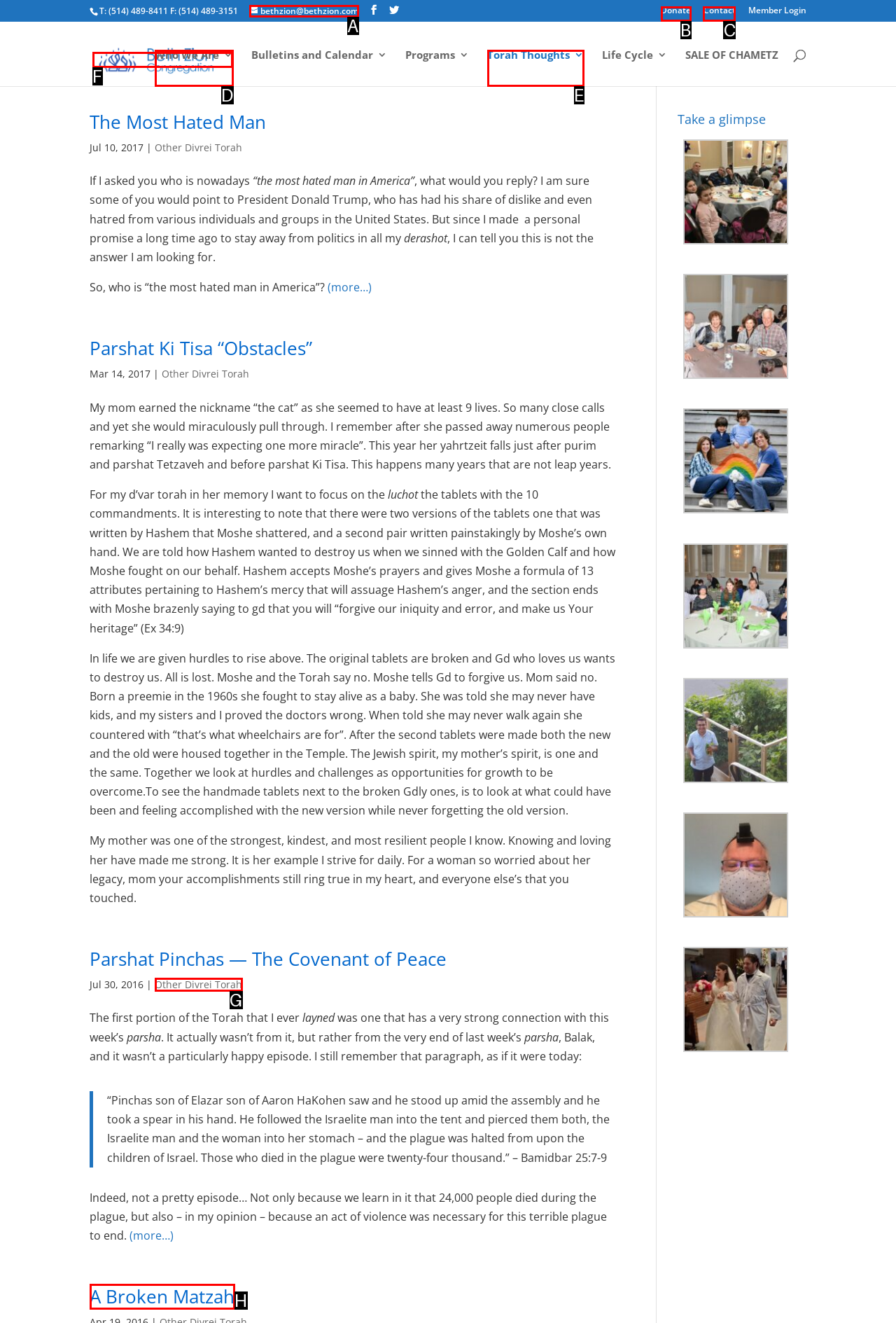Tell me which option I should click to complete the following task: Contact Beth Zion Congregation
Answer with the option's letter from the given choices directly.

C